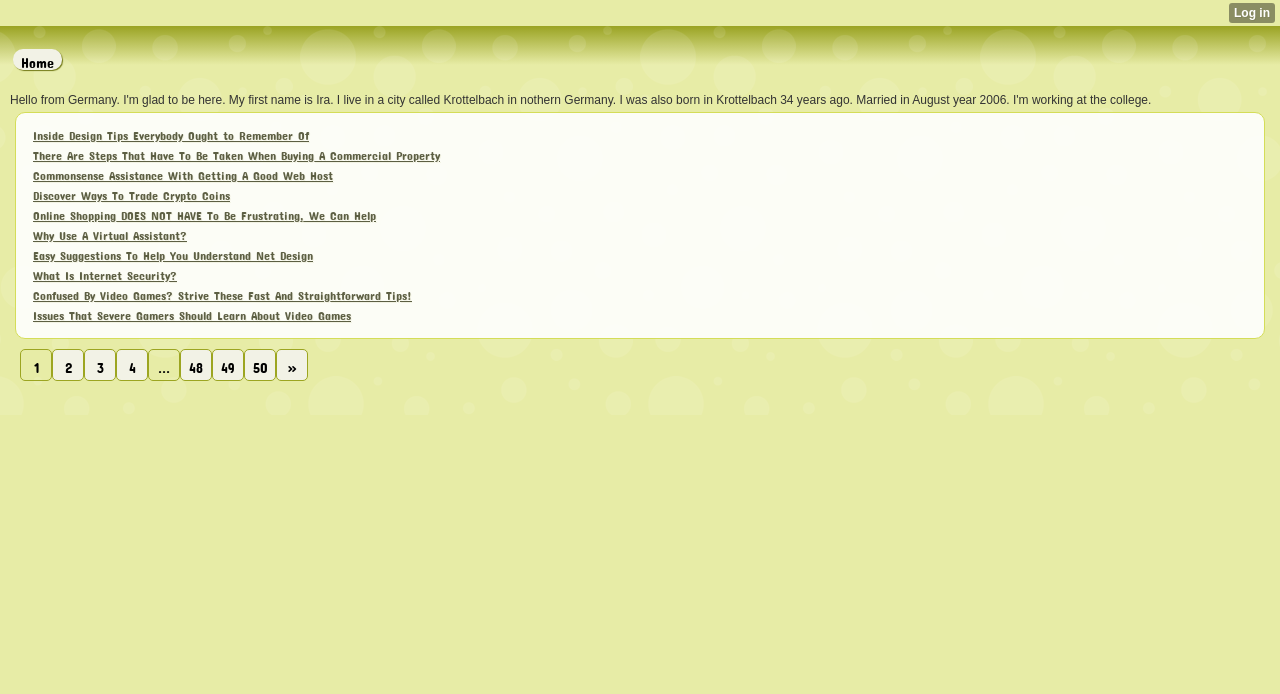Please identify the coordinates of the bounding box that should be clicked to fulfill this instruction: "go to page 2".

[0.041, 0.503, 0.066, 0.549]